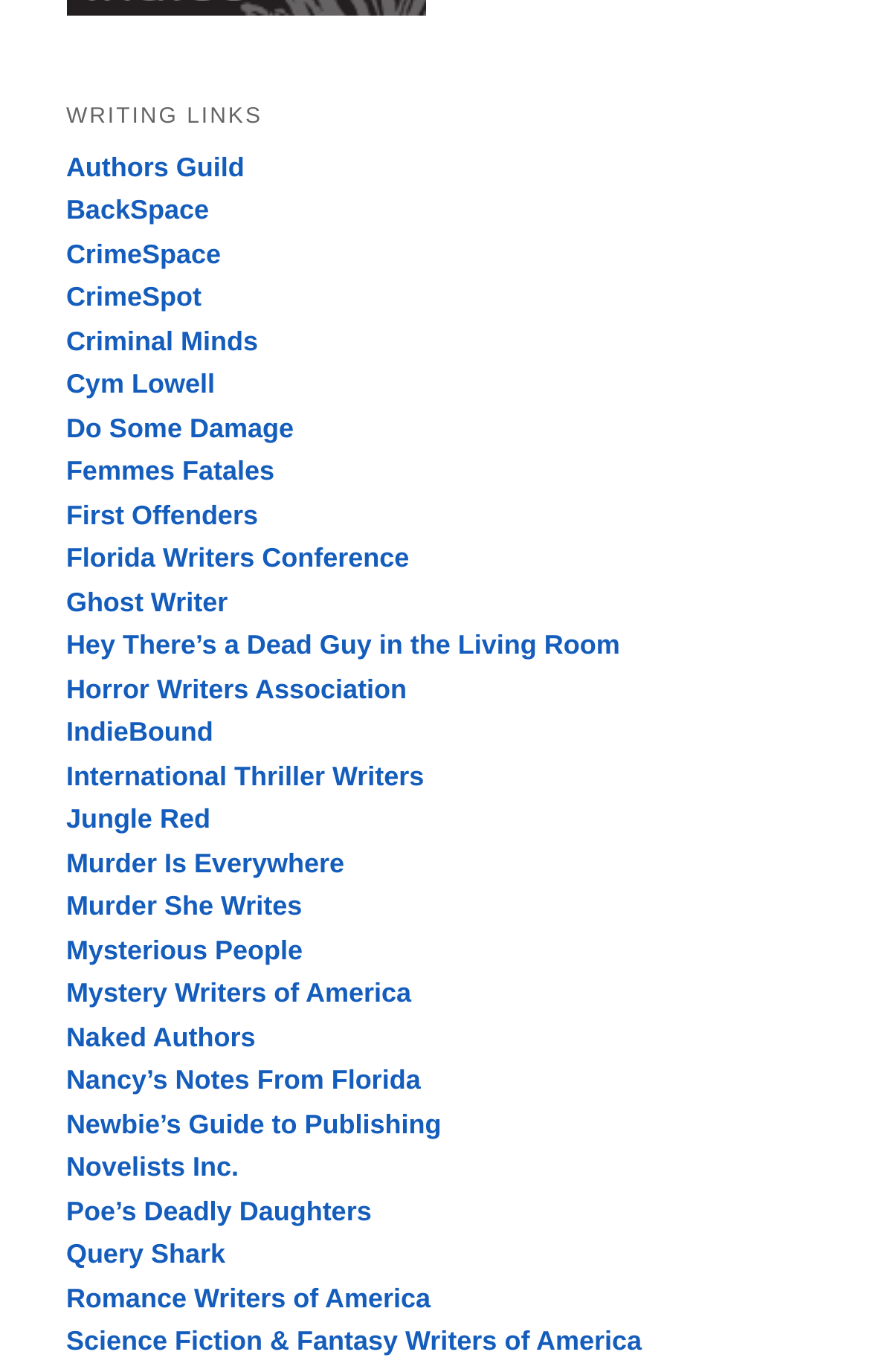Please locate the bounding box coordinates for the element that should be clicked to achieve the following instruction: "check out Horror Writers Association". Ensure the coordinates are given as four float numbers between 0 and 1, i.e., [left, top, right, bottom].

[0.076, 0.491, 0.468, 0.513]